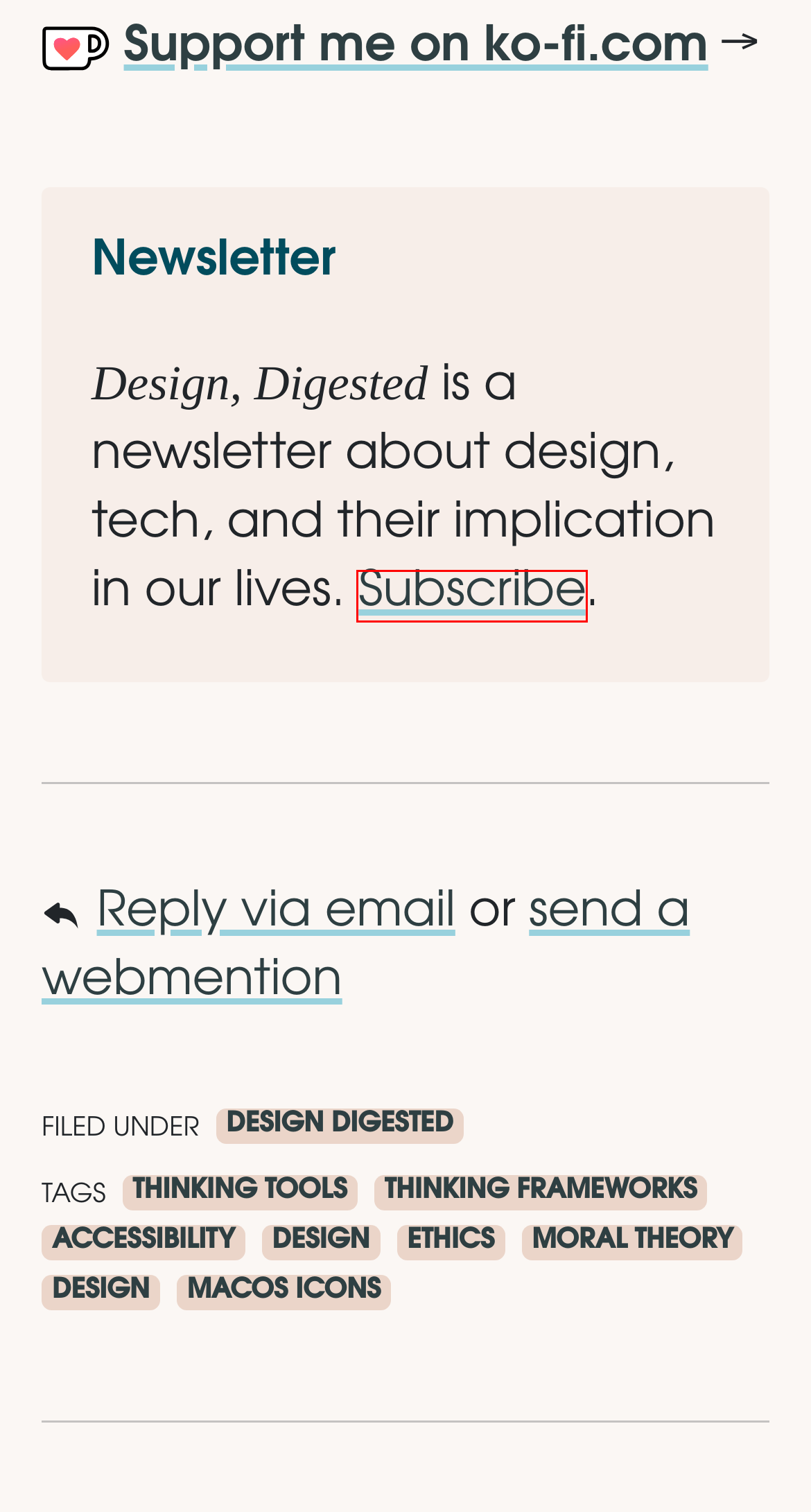You have a screenshot of a webpage with a red bounding box highlighting a UI element. Your task is to select the best webpage description that corresponds to the new webpage after clicking the element. Here are the descriptions:
A. Tag: Design - Silvia Maggi
B. Webmention - IndieWeb
C. Tag: Macos icons - Silvia Maggi
D. Tag: Thinking frameworks - Silvia Maggi
E. Tag: Moral theory - Silvia Maggi
F. Tag: Thinking tools - Silvia Maggi
G. Category: Design digested - Silvia Maggi
H. Newsletter - Silvia Maggi

H